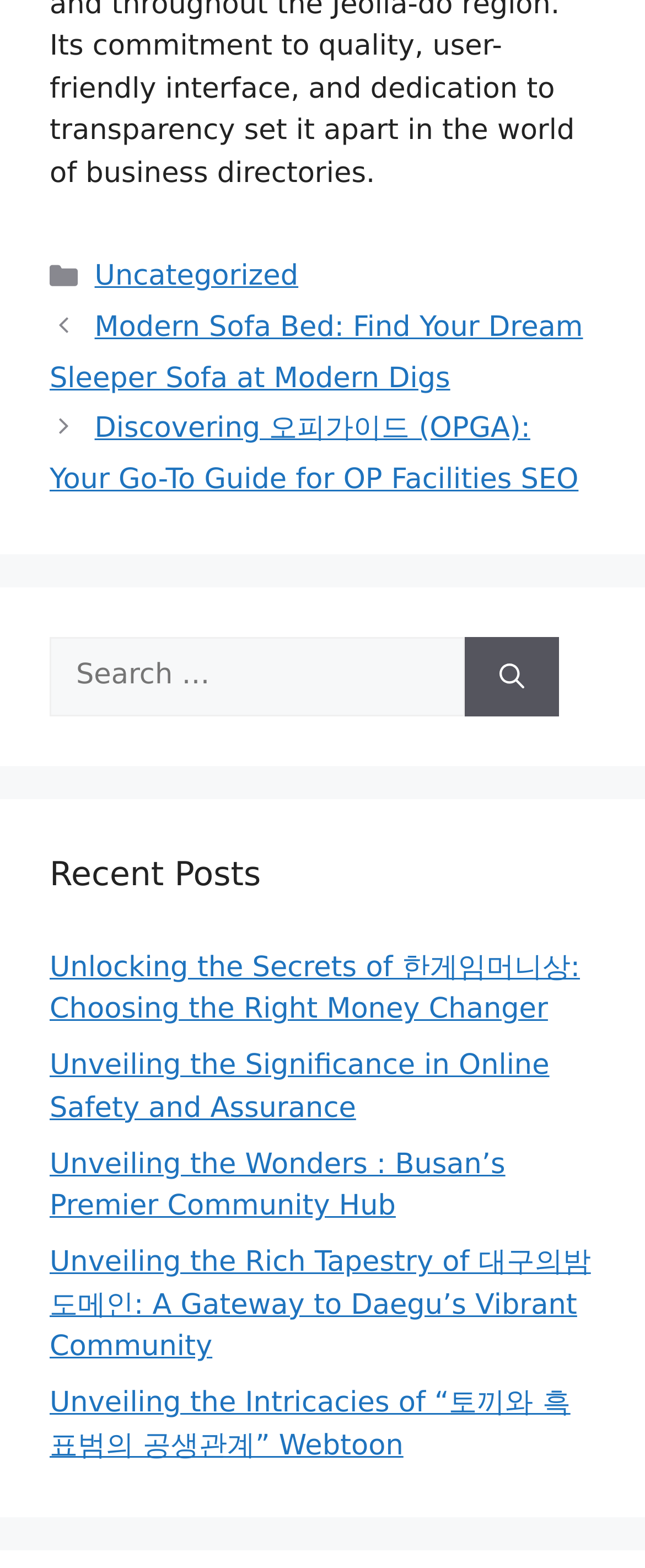Locate the bounding box coordinates of the element that should be clicked to execute the following instruction: "Click on the 'Modern Sofa Bed' post".

[0.077, 0.189, 0.904, 0.243]